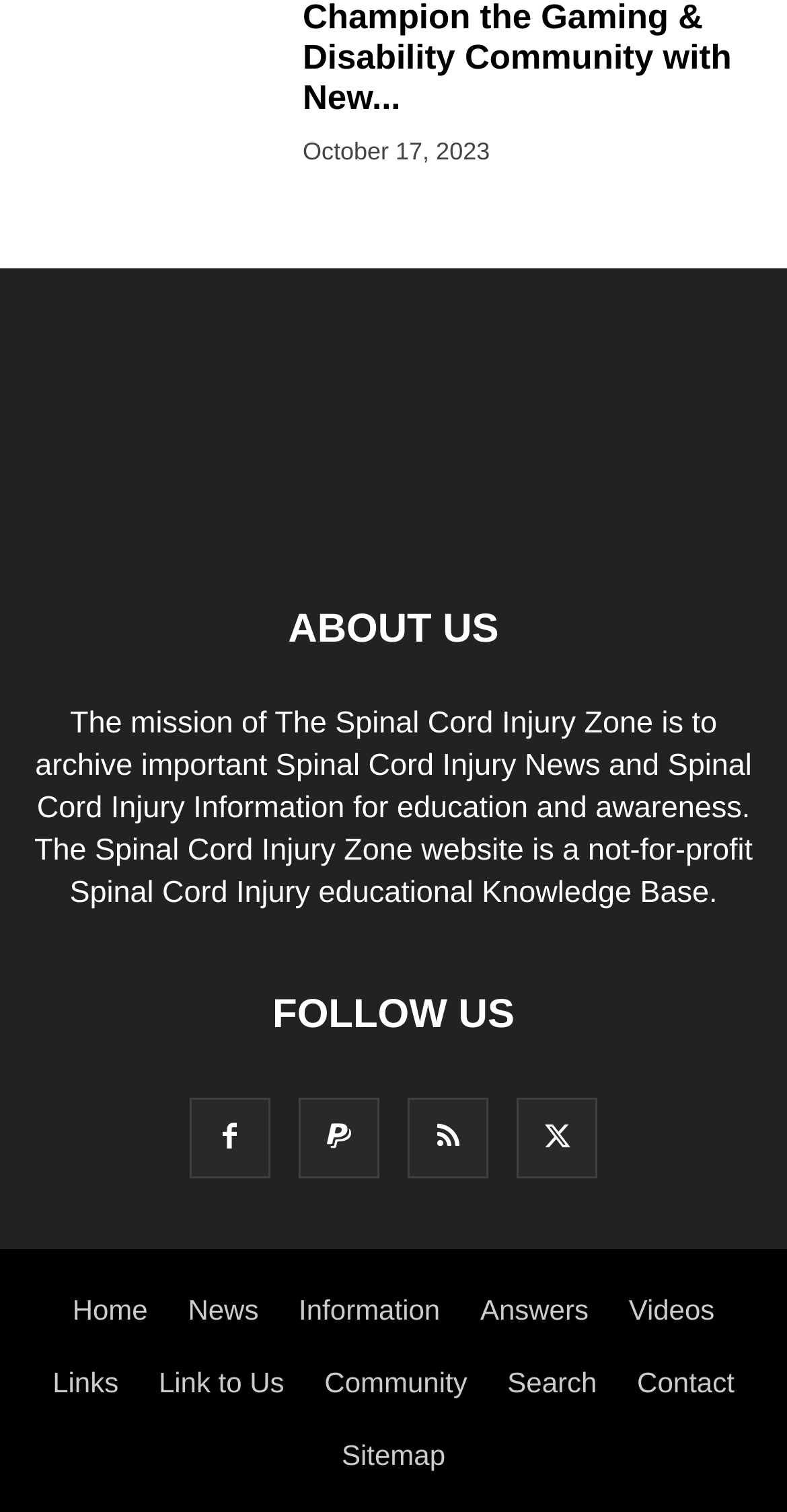Based on the element description "Link to Us", predict the bounding box coordinates of the UI element.

[0.202, 0.904, 0.361, 0.925]